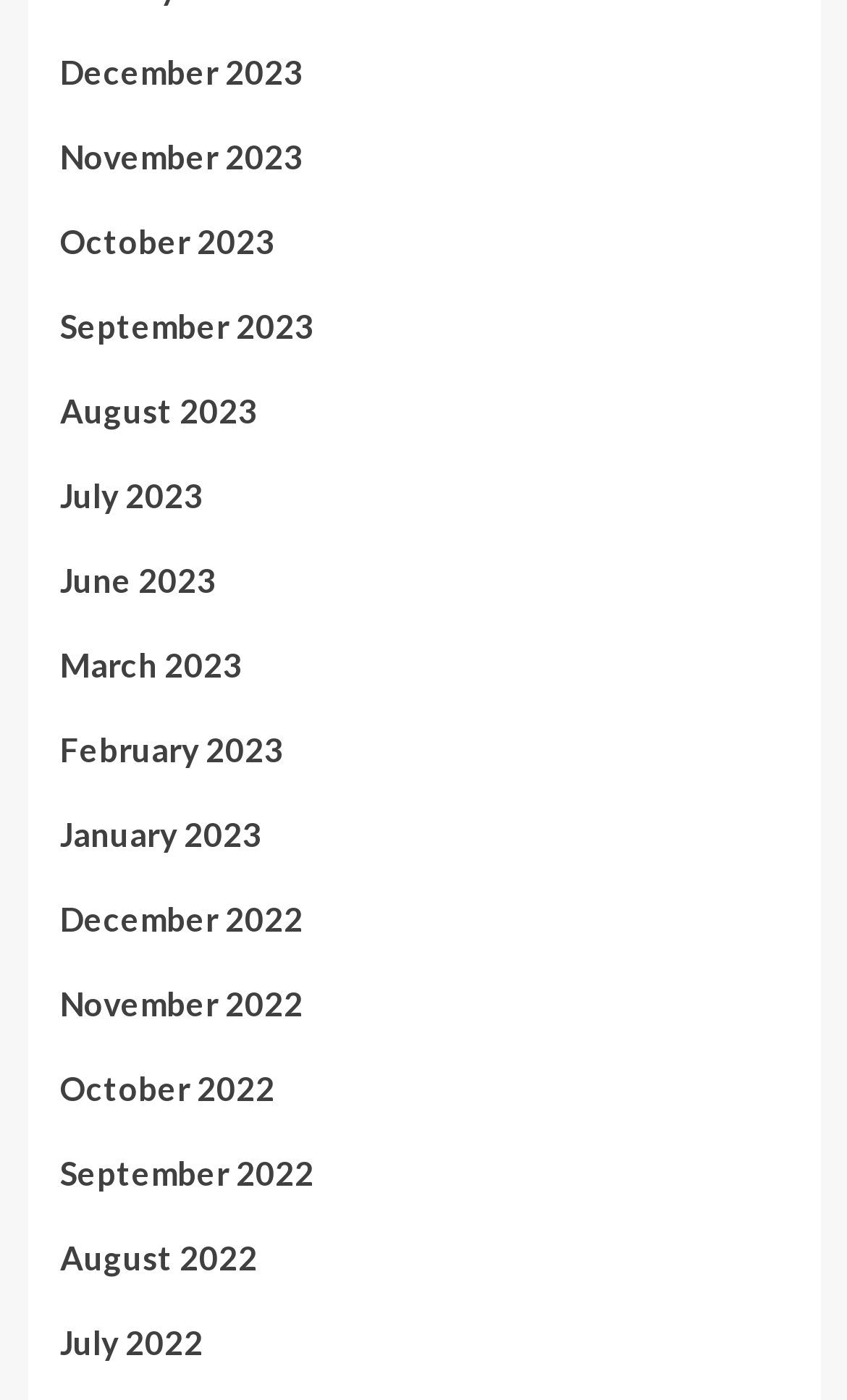Utilize the details in the image to give a detailed response to the question: How many months are listed?

I counted the number of links on the webpage, and there are 12 links, each representing a month from December 2022 to December 2023.